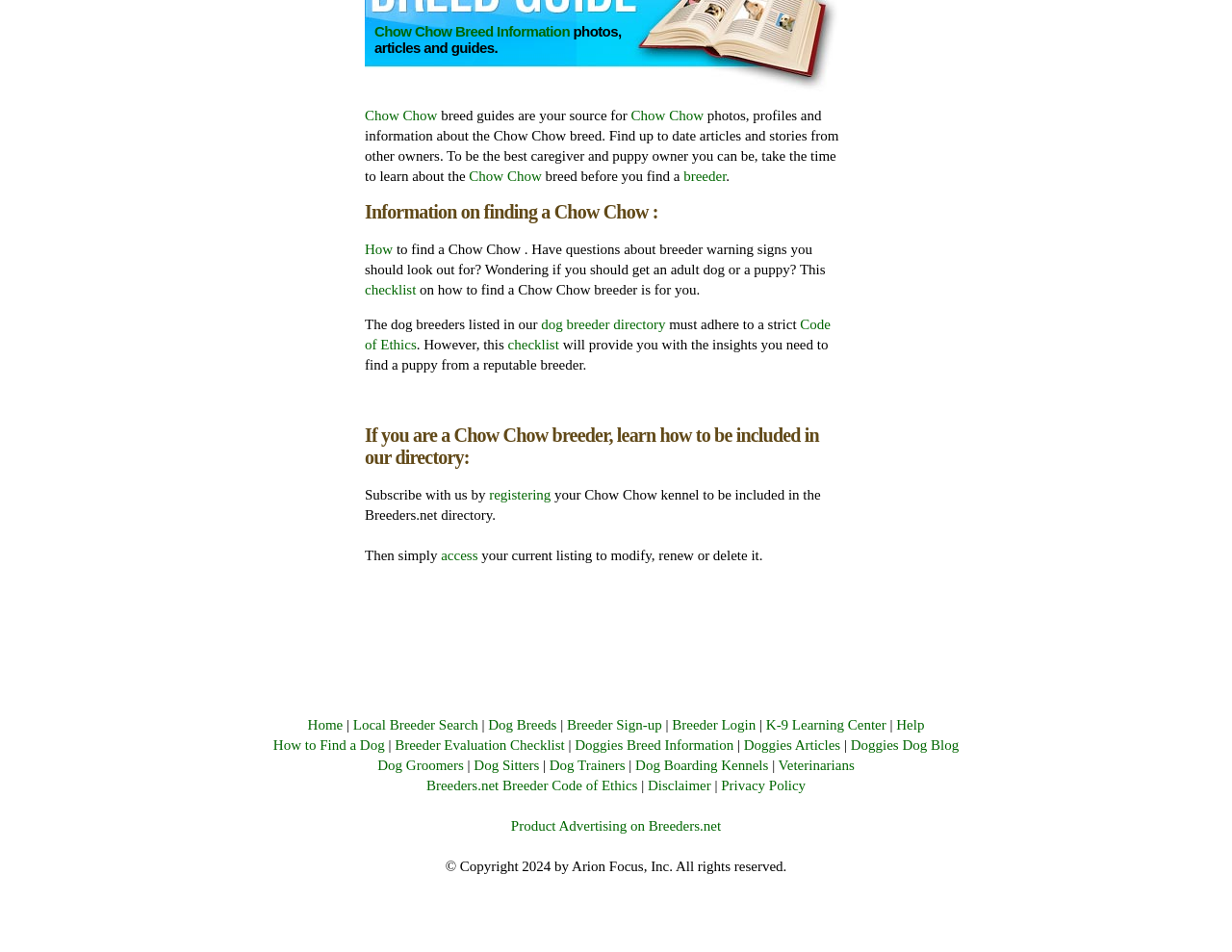Calculate the bounding box coordinates for the UI element based on the following description: "K-9 Learning Center". Ensure the coordinates are four float numbers between 0 and 1, i.e., [left, top, right, bottom].

[0.622, 0.753, 0.719, 0.769]